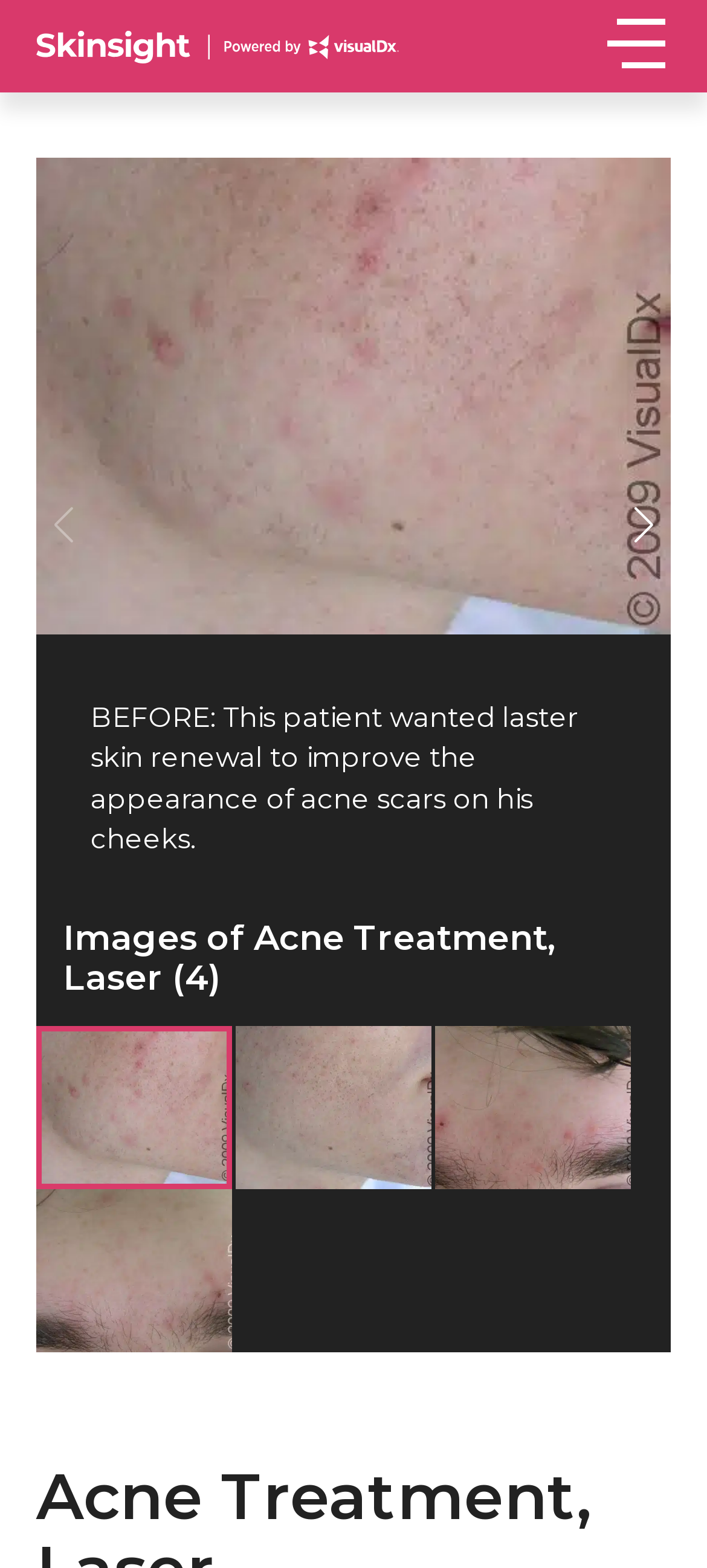Explain the webpage in detail, including its primary components.

The webpage is about acne treatment, specifically laser condition and treatments, with pictures. At the top left corner, there is a Skinsight logo, which is an image linked to the website's homepage. Next to it, on the top right corner, there is a toggle navigation button. 

Below the logo, there is a slideshow of images showcasing before-and-after results of acne laser treatment. The slideshow has navigation buttons, "Previous slide" and "Next slide", to navigate through the images. The images are captioned with descriptions of the treatment, such as "BEFORE: This patient wanted laster skin renewal to improve the appearance of acne scars on his cheeks." and "AFTER: Following acne laser treatment, the appearance of acne scars on this patient's cheek has been reduced." 

The slideshow is divided into four sections, each with a before-and-after image pair. The sections are labeled as "1 / 4", "2 / 4", "3 / 4", and "4 / 4", indicating the progress through the slideshow. The images are arranged in a horizontal layout, with the before images on the left and the after images on the right. 

Above the slideshow, there is a heading that reads "Images of Acne Treatment, Laser (4)", indicating that there are four images in the slideshow.